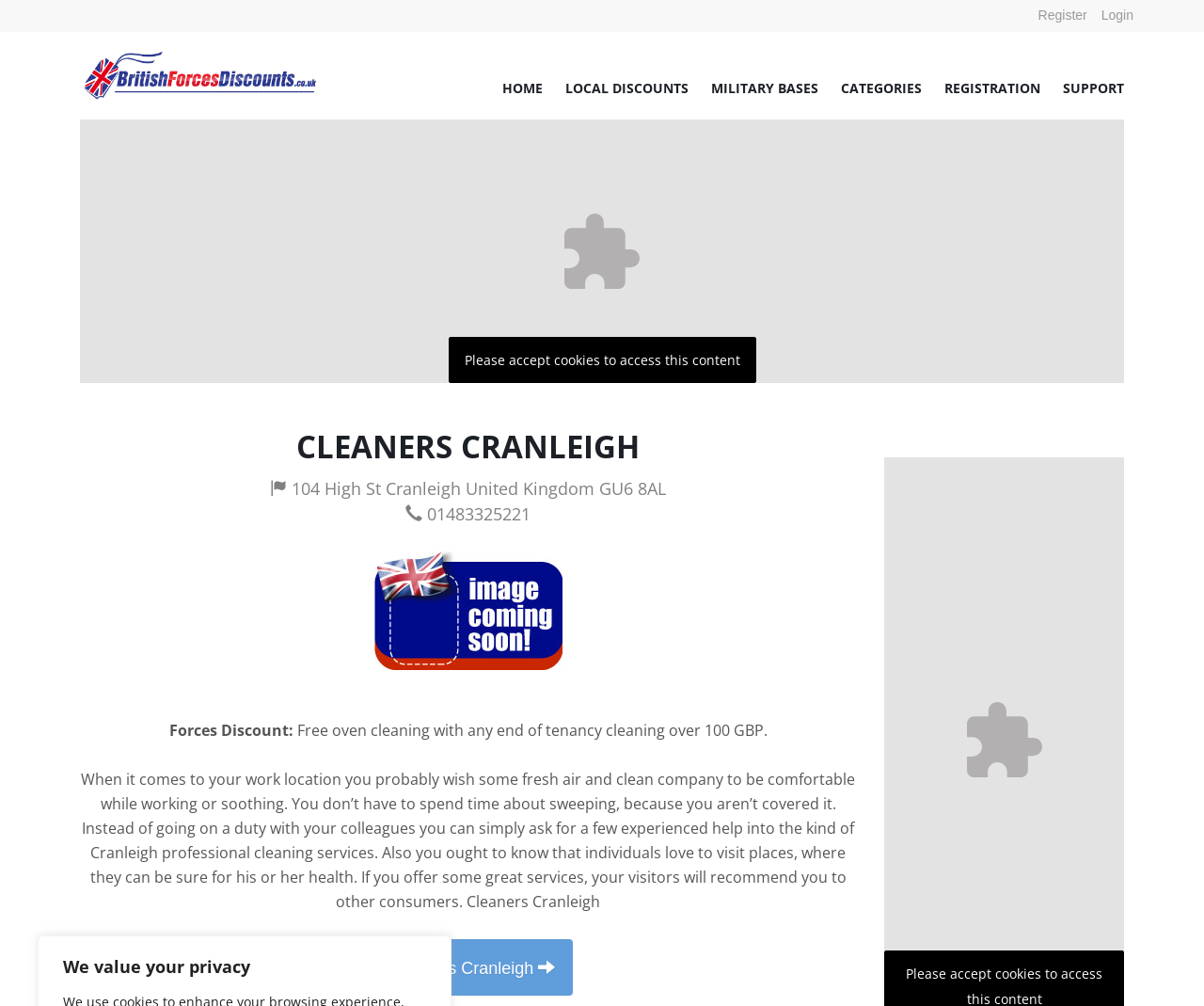Could you locate the bounding box coordinates for the section that should be clicked to accomplish this task: "Check the hours of operation".

None